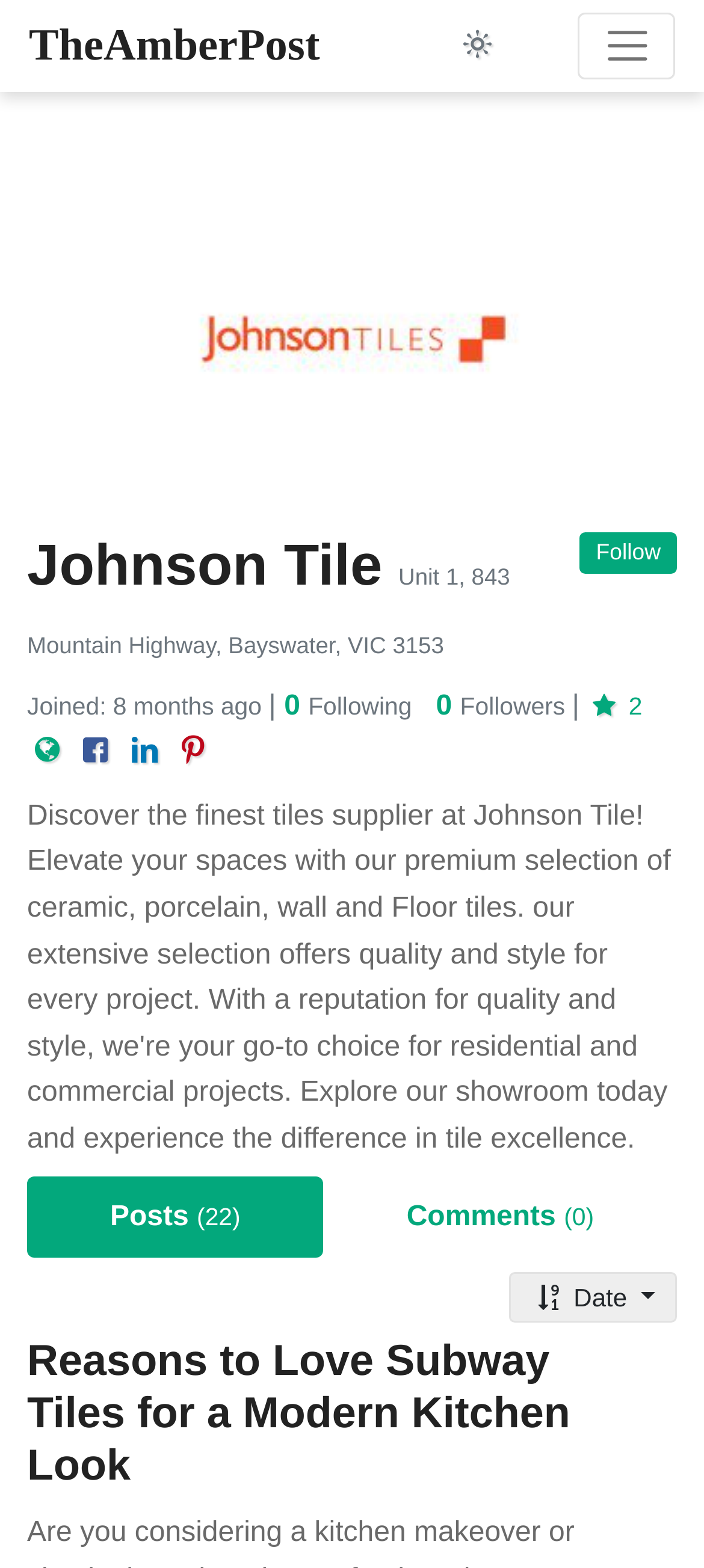Please identify the bounding box coordinates of the area that needs to be clicked to follow this instruction: "Read the post about Subway Tiles".

[0.038, 0.853, 0.81, 0.95]